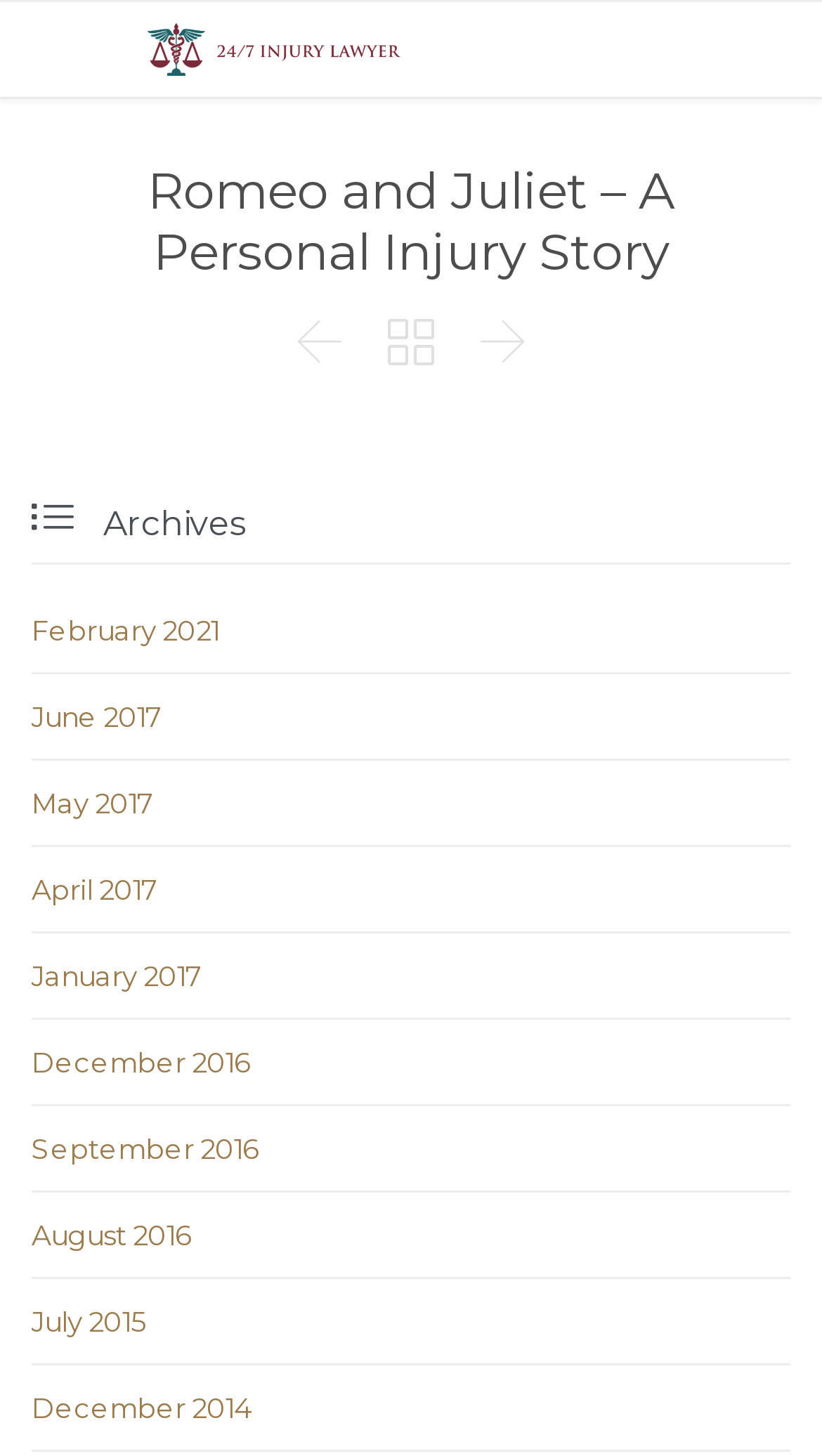Produce an elaborate caption capturing the essence of the webpage.

The webpage appears to be a personal injury lawyer's website, with a focus on a story titled "Romeo and Juliet – A Personal Injury Story". At the top of the page, there is a link to "24/7 Personal Injury Lawyer" accompanied by an image with the same name. 

Below this, there is a heading with the title "Romeo and Juliet – A Personal Injury Story". To the right of this heading, there is a layout table containing three links with icons, which are likely social media links.

Below the heading and the layout table, there is a section with archives. This section has a heading titled "Archives" and contains nine links to different months and years, ranging from February 2021 to December 2014. These links are arranged vertically, with the most recent month at the top.

At the bottom right corner of the page, there is a static text element with an icon.